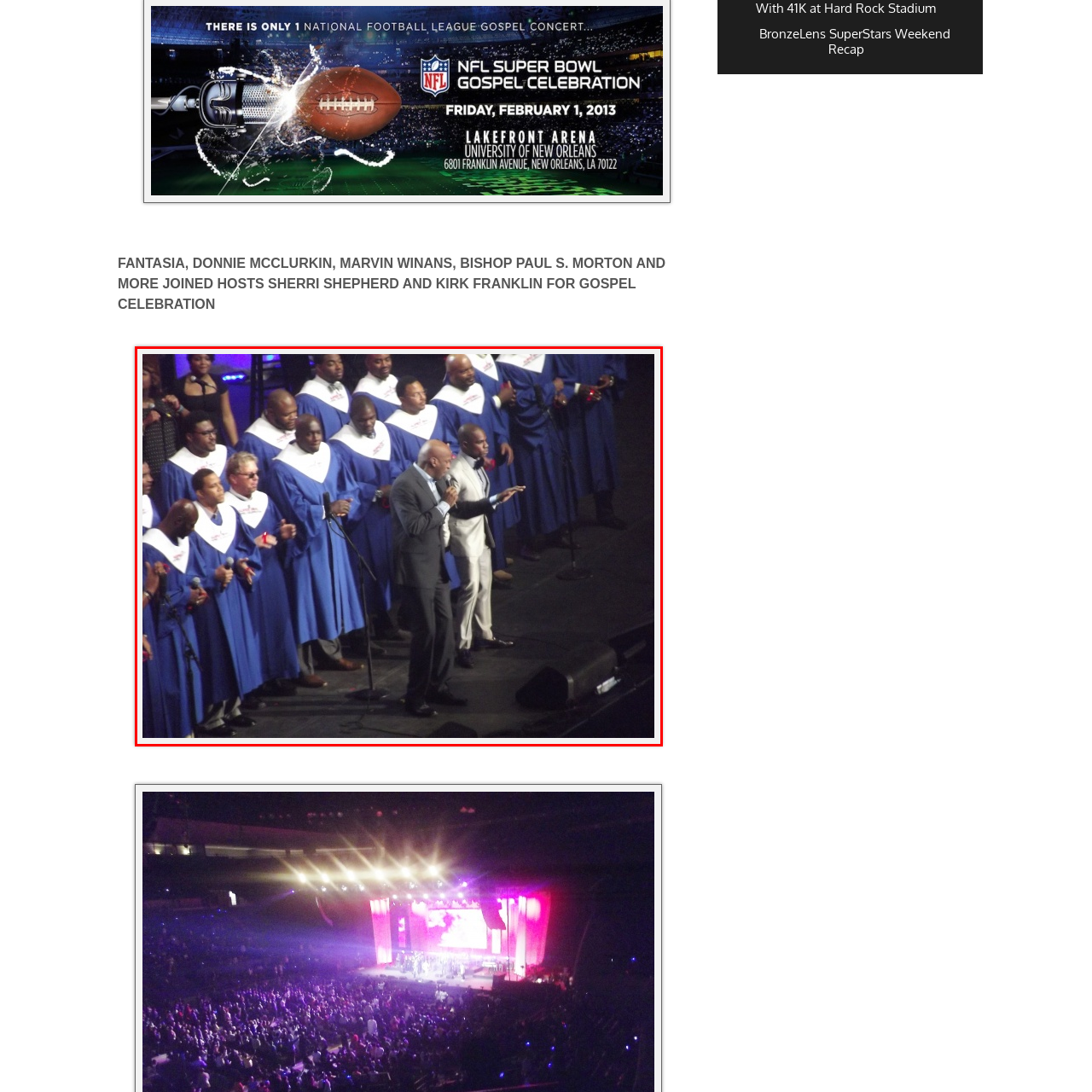Look at the photo within the red outline and describe it thoroughly.

The image captures a vibrant scene from a Gospel celebration featuring a diverse choir dressed in royal blue robes with white collars, all passionately engaged in performance. Prominently in the foreground, a male vocalist in a grey suit takes center stage, energetically singing into a microphone and engaging with the crowd, while another performer beside him dons a white suit, adding to the dynamic atmosphere. The choir members around them, showing a mix of expressions of joy and enthusiasm, contribute to the uplifting spirit of the event. This celebration includes notable figures like Donnie McClurkin, Marvin Winans, and Bishop Paul S. Morton, as they joined hosts Sherri Shepherd and Kirk Franklin for this memorable occasion. The background hints at a lively stage setup, enhanced by colorful lighting, creating an electrifying ambiance.